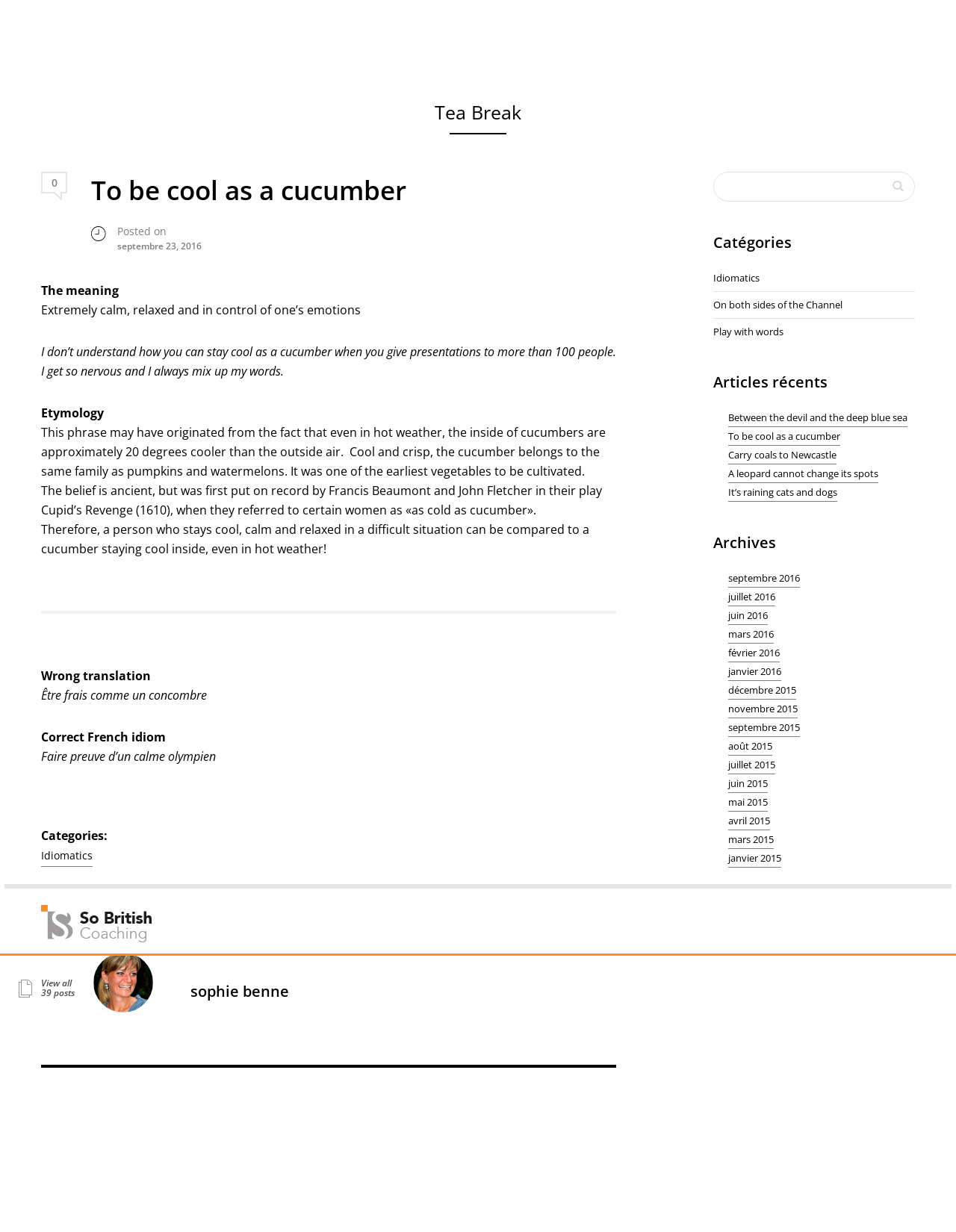Create a detailed summary of all the visual and textual information on the webpage.

This webpage is about So British Coaching by Sophie Benne, with a focus on the phrase "To be cool as a cucumber." At the top of the page, there is a navigation menu with links to "HOME," "ABOUT ME," "COACHING," "COMMUNICATION," "BLOG," and "LET'S TALK." Below the navigation menu, there is a heading "Tea Break" and a subheading "To be cool as a cucumber" with a link to the same phrase.

The main content of the page is an article about the phrase "To be cool as a cucumber," which means to remain calm and composed in a difficult situation. The article explains the etymology of the phrase, which may have originated from the fact that cucumbers are cooler inside than outside, even in hot weather. The article also provides examples of how the phrase is used in different contexts.

On the right side of the page, there is a sidebar with several sections. The first section is a search bar with a button labeled "Rechercher." Below the search bar, there are links to categories such as "Idiomatics," "On both sides of the Channel," and "Play with words." The next section is a list of recent articles, including "Between the devil and the deep blue sea," "To be cool as a cucumber," and "Carry coals to Newcastle." The final section is an archive of articles organized by month, with links to articles from September 2016 to January 2015.

At the bottom of the page, there is a section with a heading "sophie benne" and an image of Sophie Benne. Below this section, there is a horizontal separator line, and then a list of links to categories such as "Idiomatics" and "On both sides of the Channel."